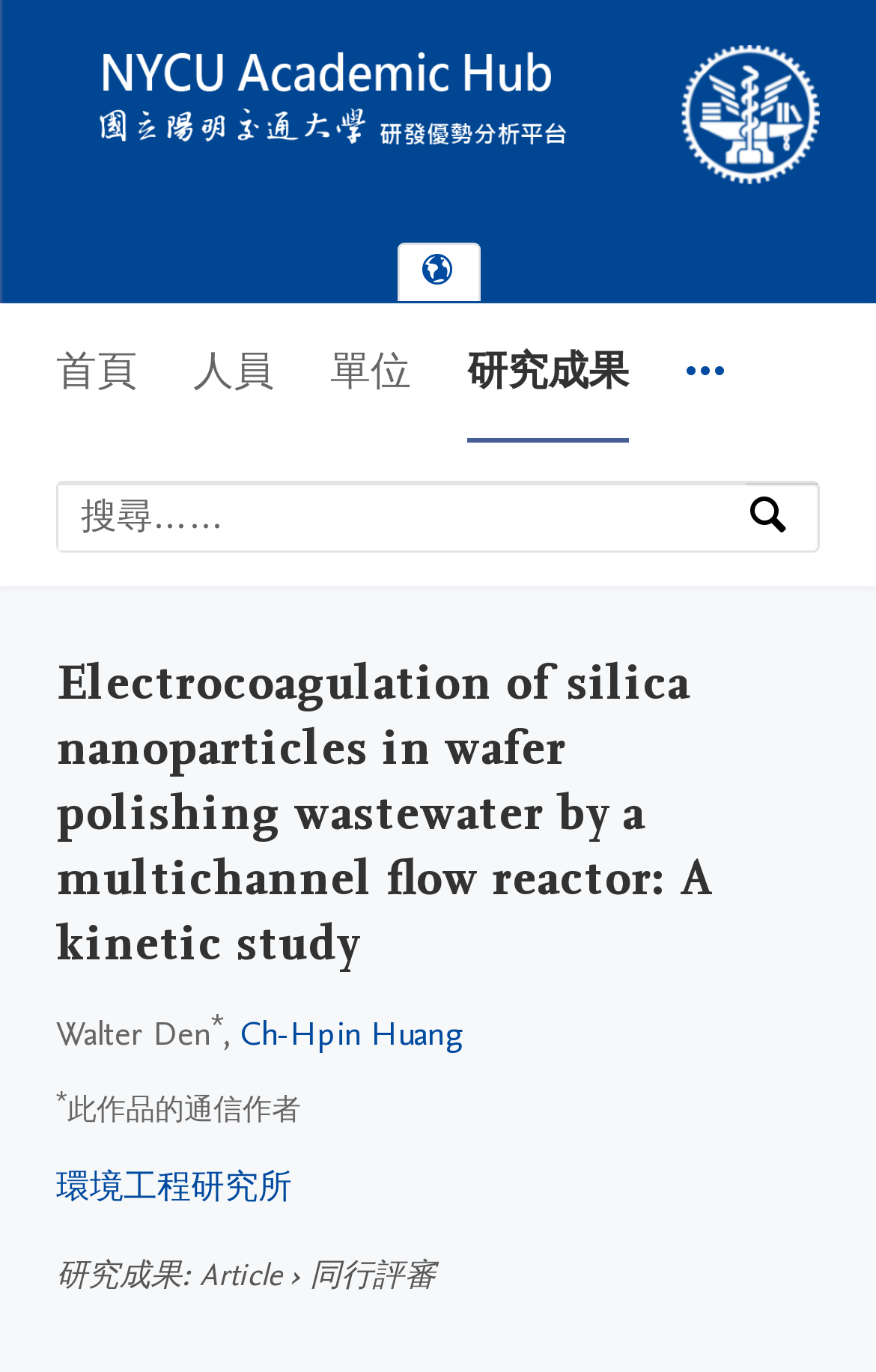Please answer the following question using a single word or phrase: 
What is the type of research result?

Article